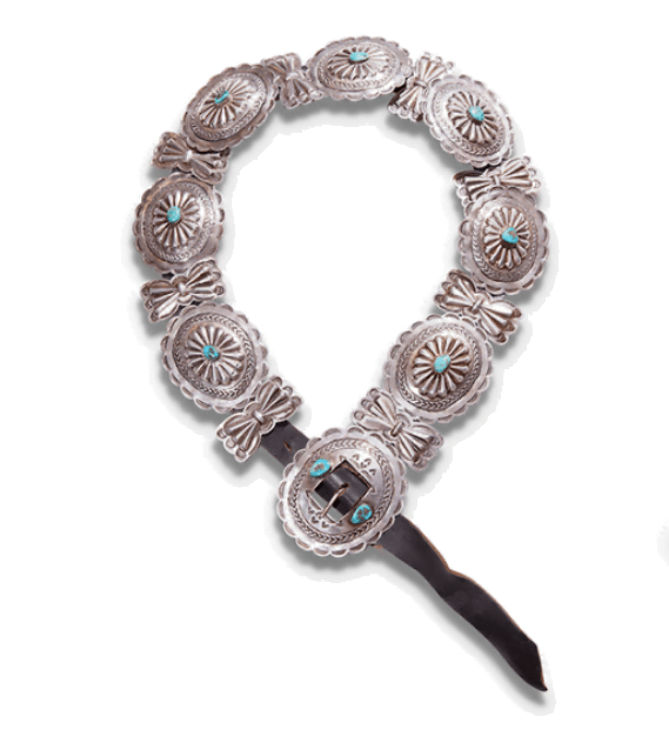Use one word or a short phrase to answer the question provided: 
What is the cultural heritage reflected in the jewelry?

Native American